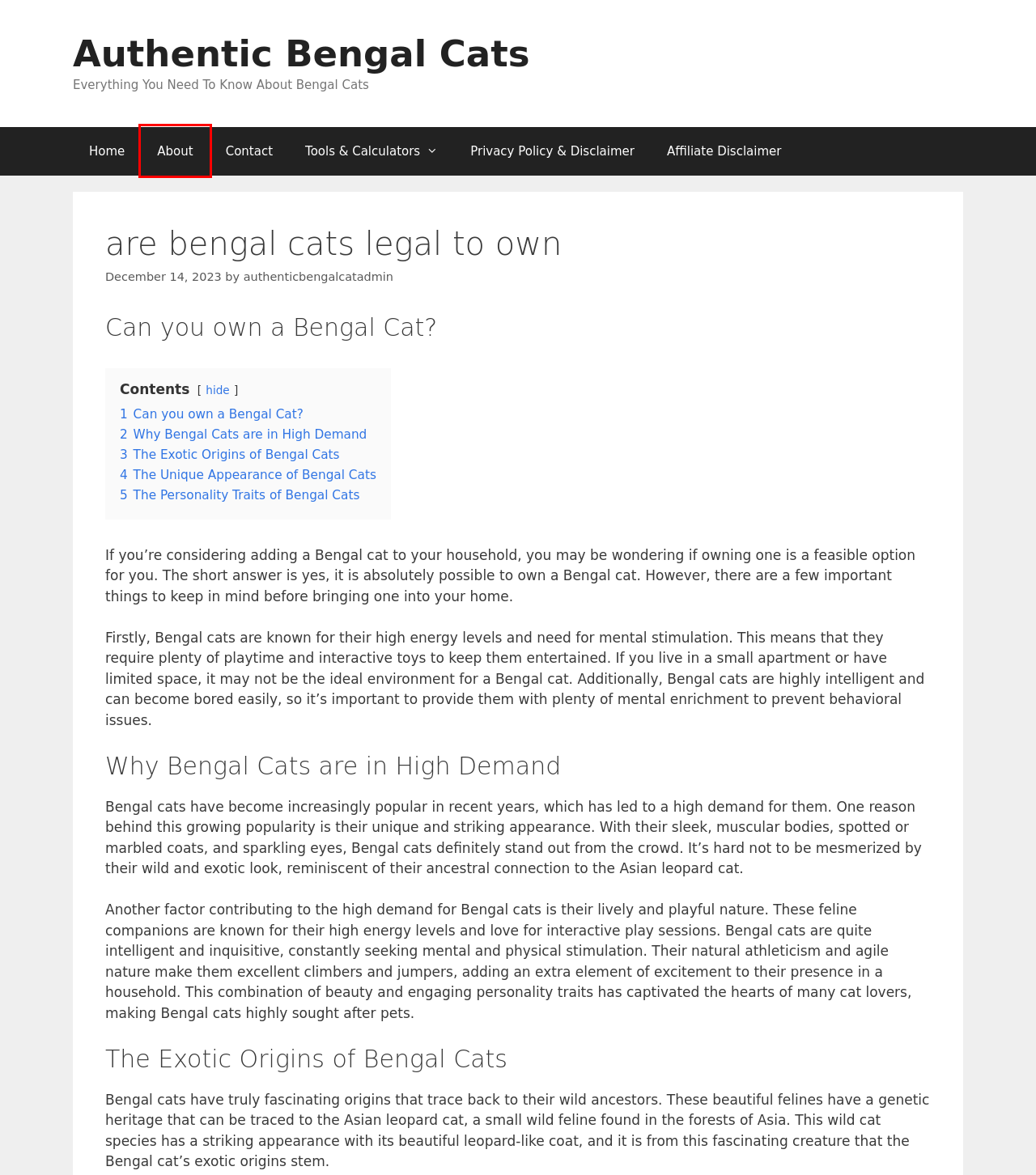You are provided with a screenshot of a webpage containing a red rectangle bounding box. Identify the webpage description that best matches the new webpage after the element in the bounding box is clicked. Here are the potential descriptions:
A. Contact - Authentic Bengal Cats
B. Affiliate Disclaimer - Authentic Bengal Cats
C. Authentic Bengal Cats - Everything You Need To Know About Bengal Cats
D. About - Authentic Bengal Cats
E. authenticbengalcatadmin - Authentic Bengal Cats
F. are bengal cats legal in oregon - Authentic Bengal Cats
G. Privacy Policy & Disclaimer - Authentic Bengal Cats
H. Tools & Calculators - Authentic Bengal Cats

D